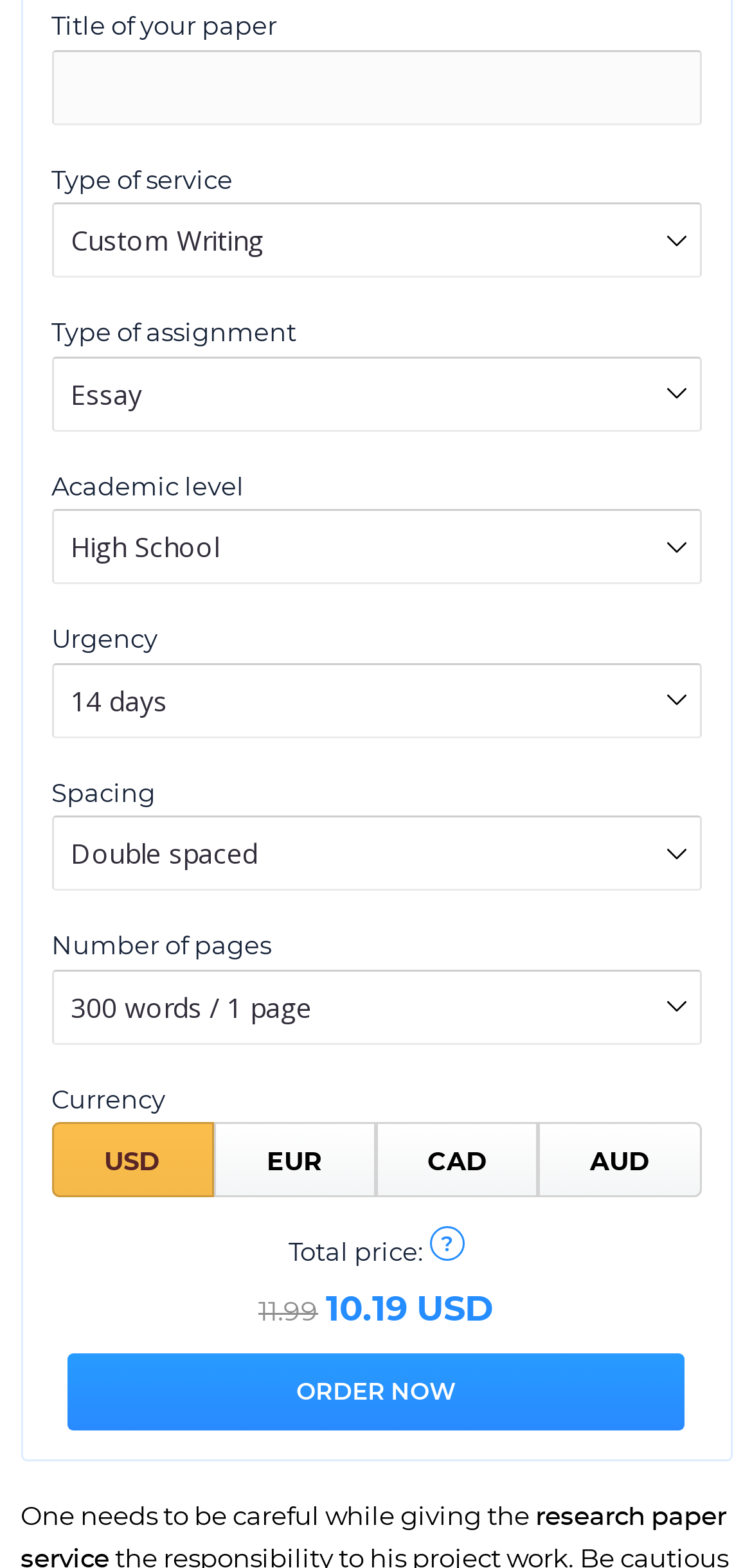What is the default type of service?
Please provide a detailed and comprehensive answer to the question.

The default type of service is 'Custom Writing' as indicated by the 'Type of service' combobox in the first row of the table.